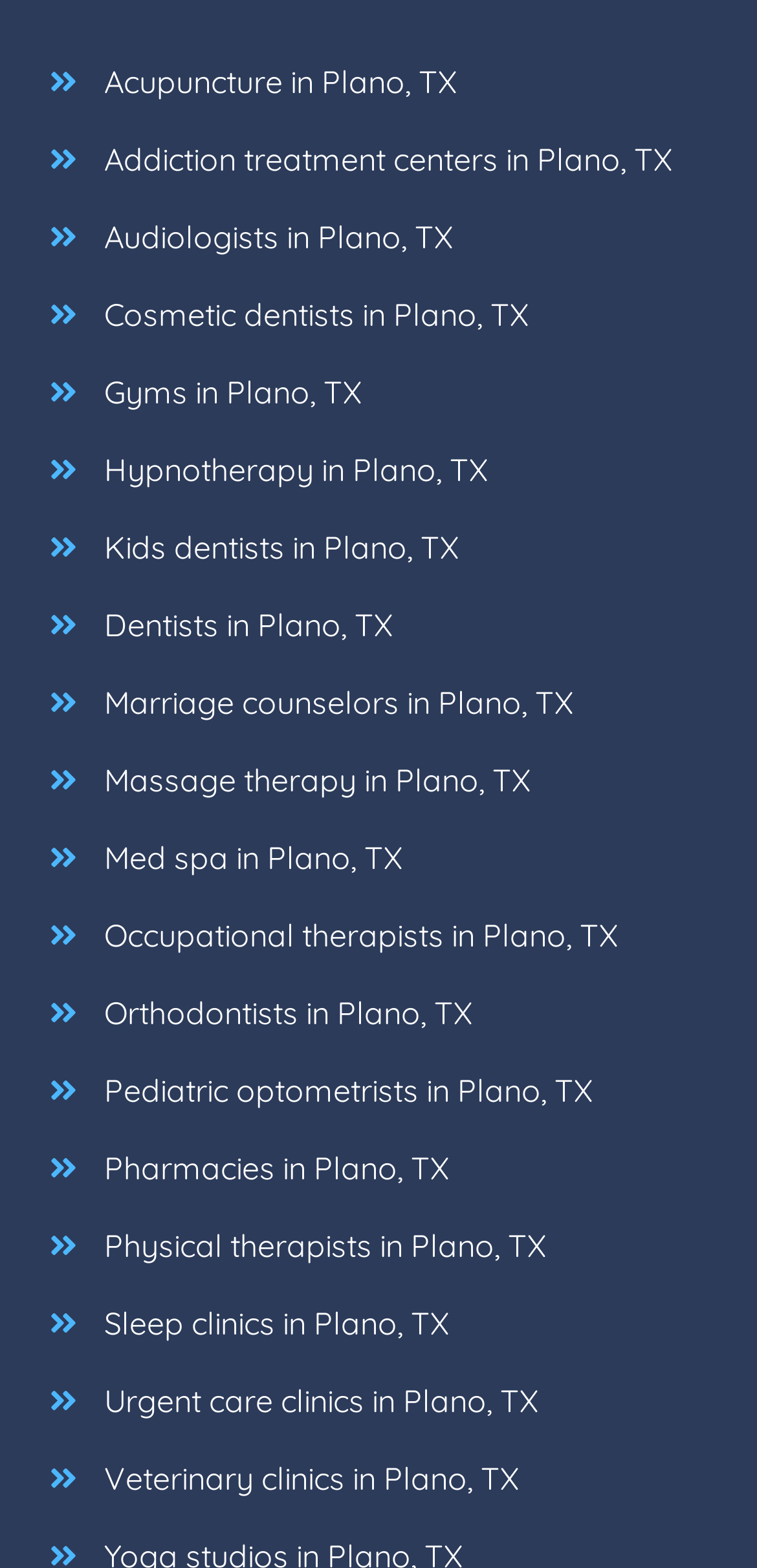Is there a link for veterinary clinics on this webpage?
Please provide a comprehensive and detailed answer to the question.

By scanning the links listed on the webpage, I can see that there is a link for 'Veterinary clinics in Plano, TX', which suggests that veterinary services are included in the directory.